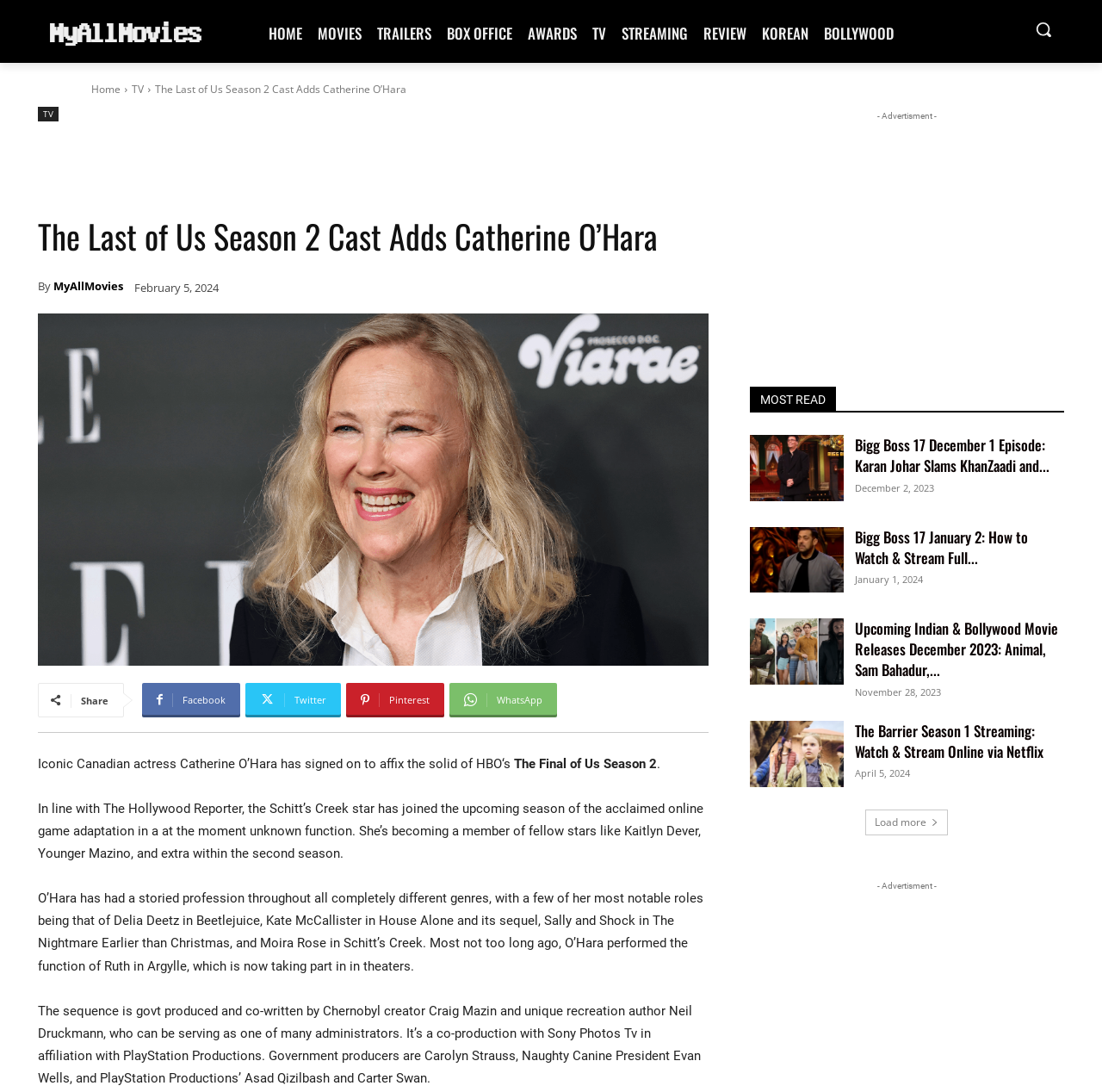Identify and provide the title of the webpage.

The Last of Us Season 2 Cast Adds Catherine O’Hara